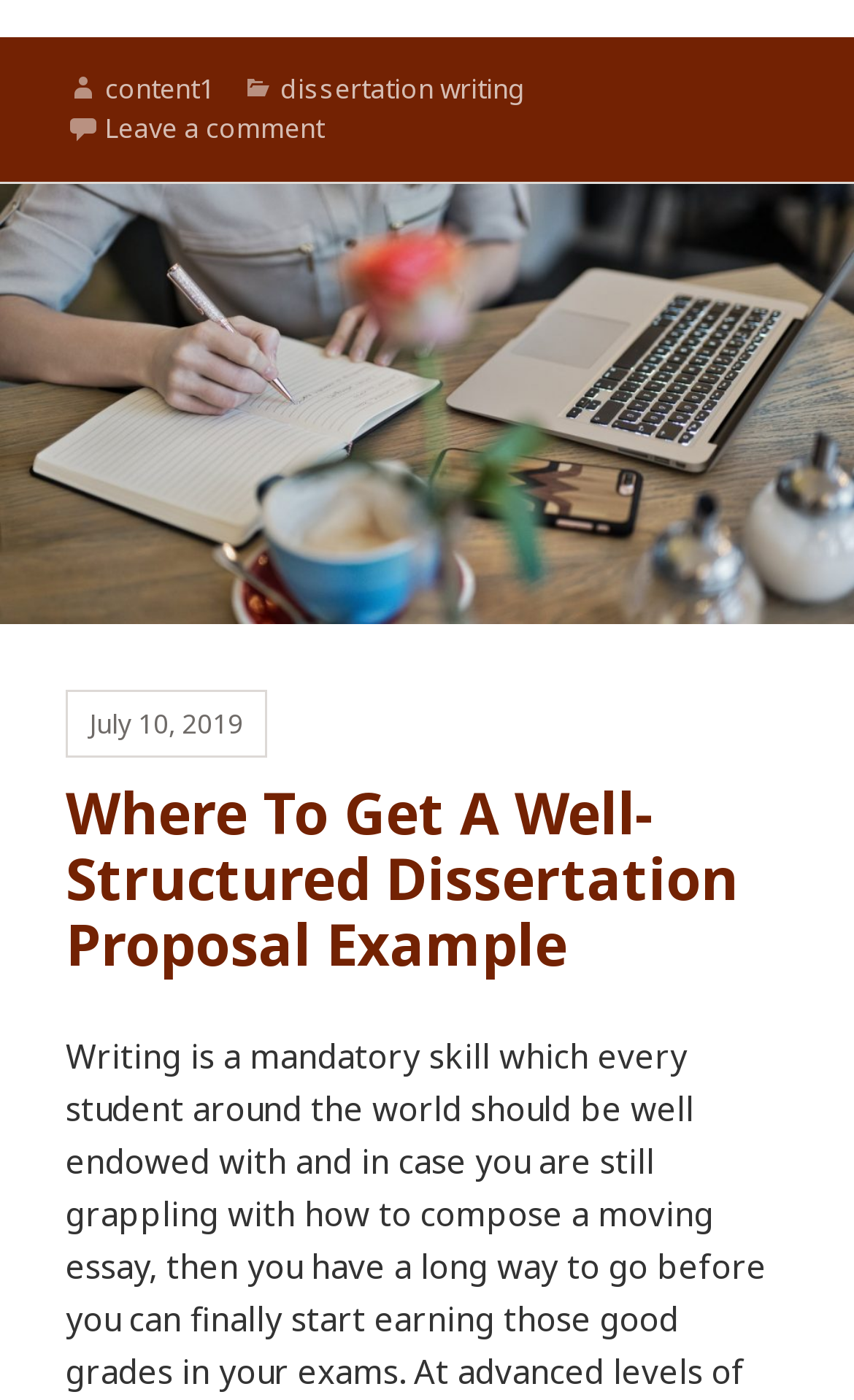Give a concise answer using one word or a phrase to the following question:
What is the title of the linked article?

Where To Get A Well-Structured Dissertation Proposal Example